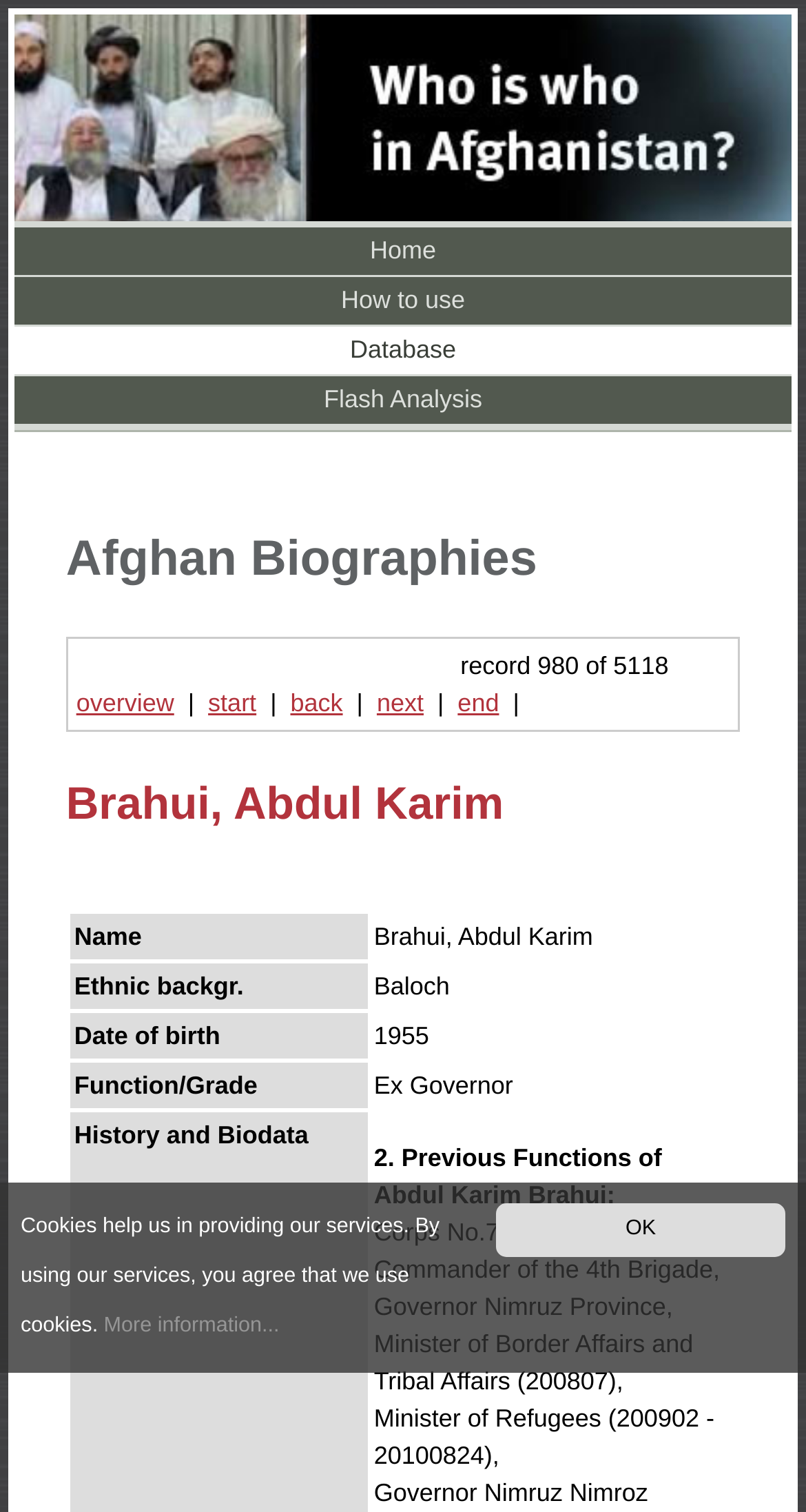Find the bounding box of the web element that fits this description: "More information...".

[0.129, 0.87, 0.347, 0.885]